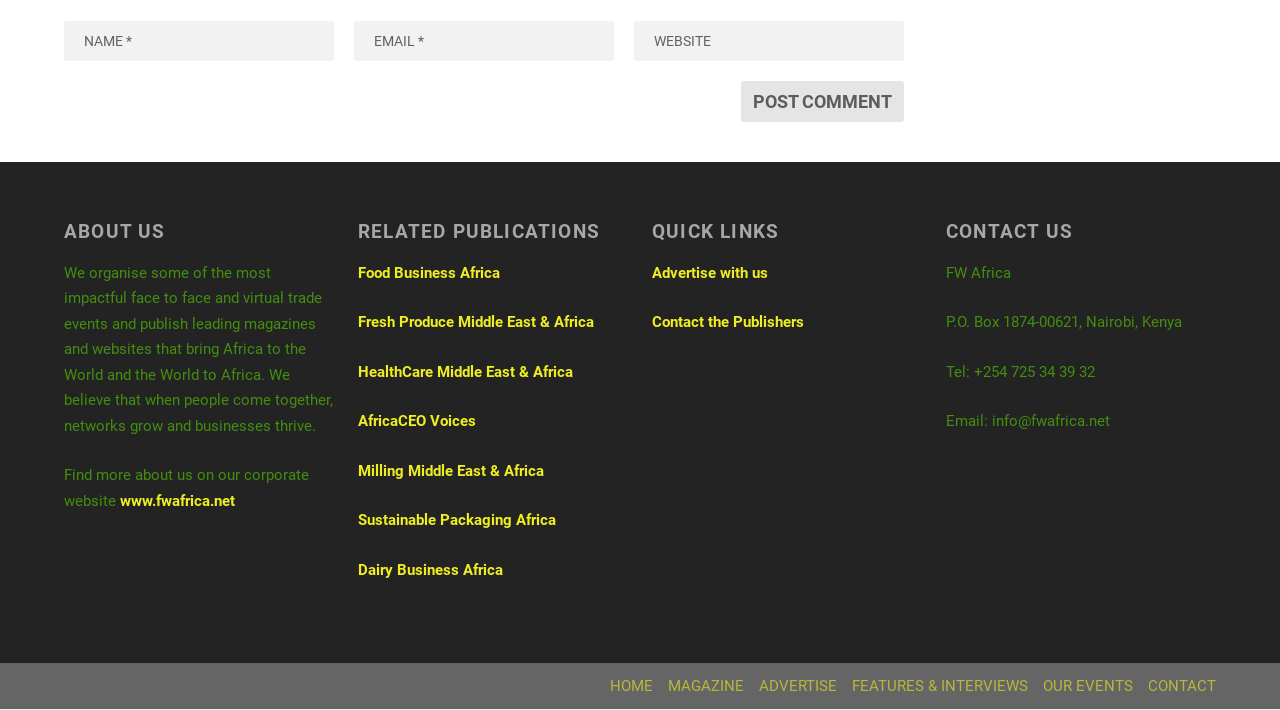What is the contact email of the company?
Give a comprehensive and detailed explanation for the question.

The contact email of the company is mentioned in the 'CONTACT US' section as 'Email: info@fwafrica.net'. This is the email address that users can use to contact the company.